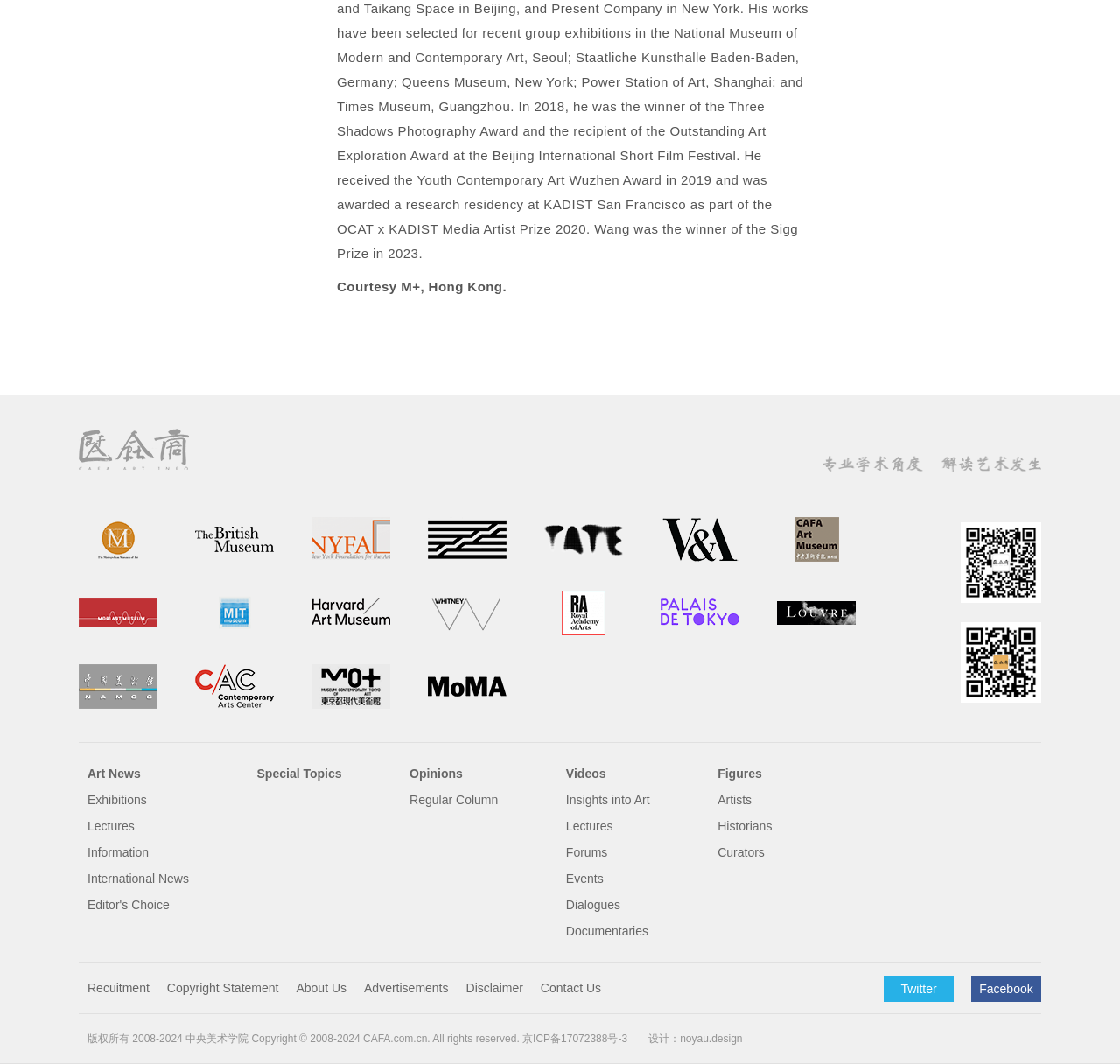Please locate the bounding box coordinates of the element that should be clicked to achieve the given instruction: "Go to the 'Metropolitan Museum of Art' website".

[0.07, 0.486, 0.141, 0.528]